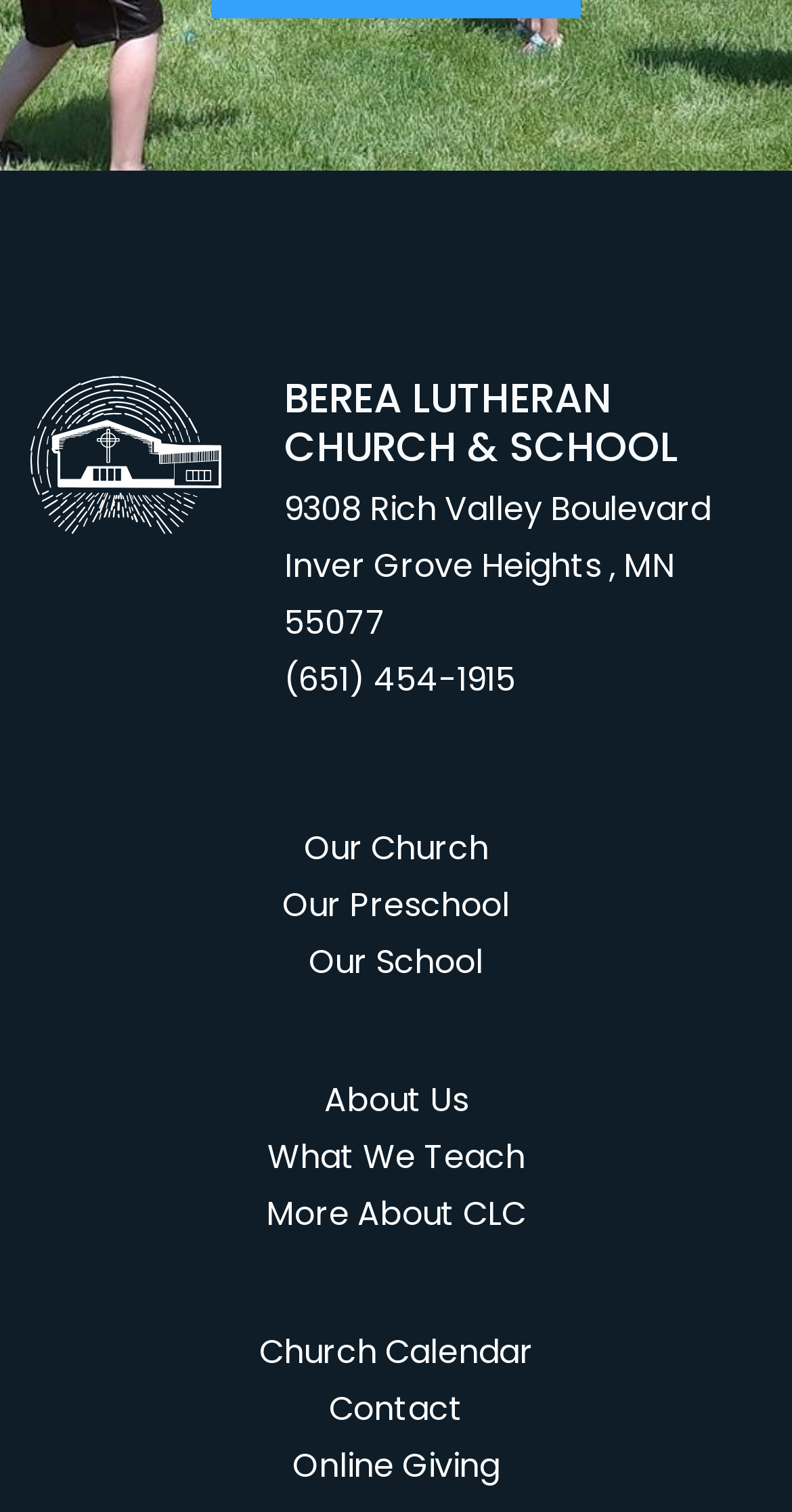Pinpoint the bounding box coordinates of the element to be clicked to execute the instruction: "learn about Our Preschool".

[0.356, 0.583, 0.644, 0.614]